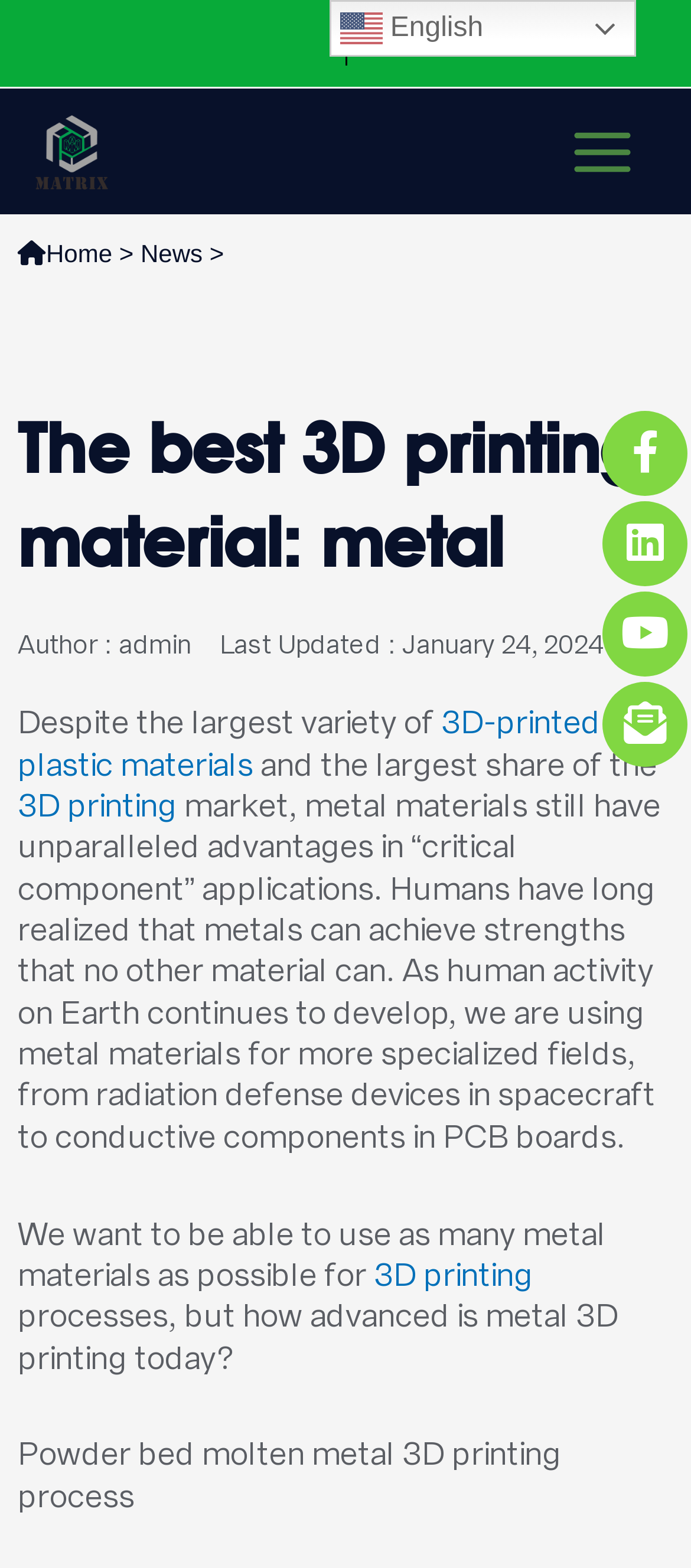Please identify the bounding box coordinates of the area that needs to be clicked to follow this instruction: "Switch to English language".

[0.476, 0.0, 0.92, 0.036]